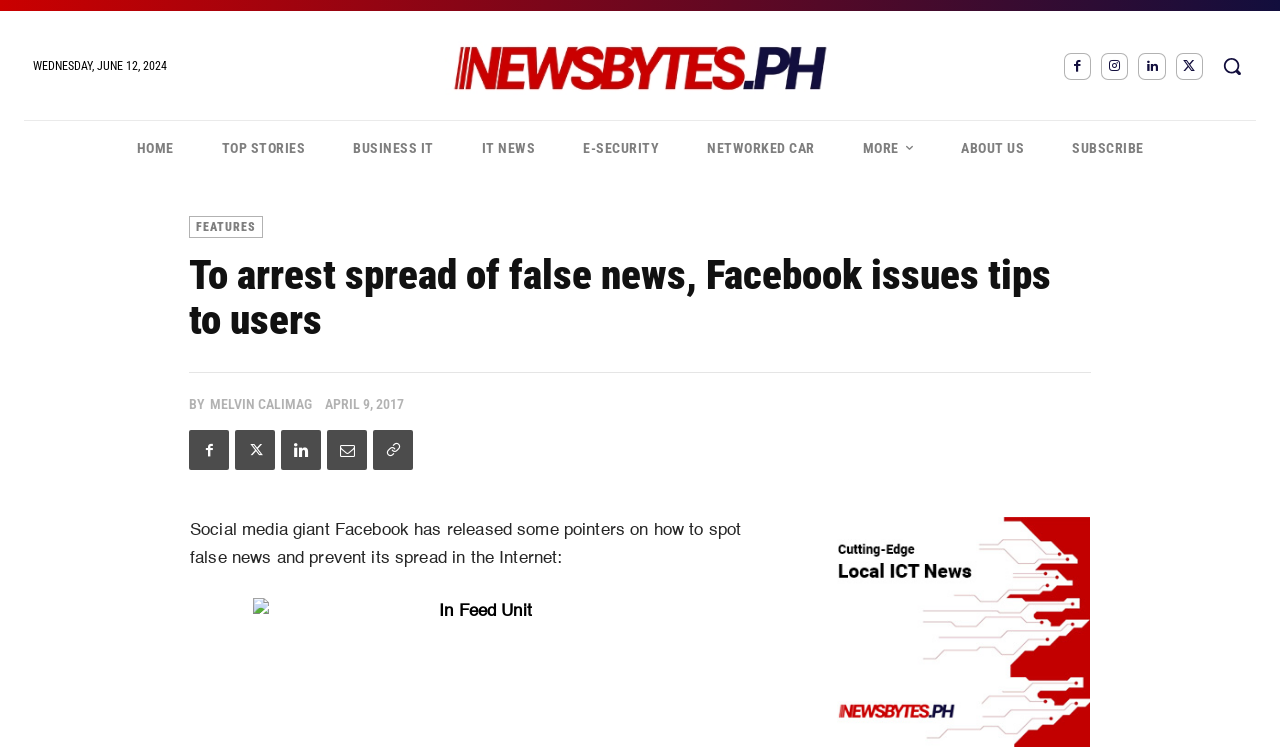Respond to the following query with just one word or a short phrase: 
What is the logo of the website?

Logo